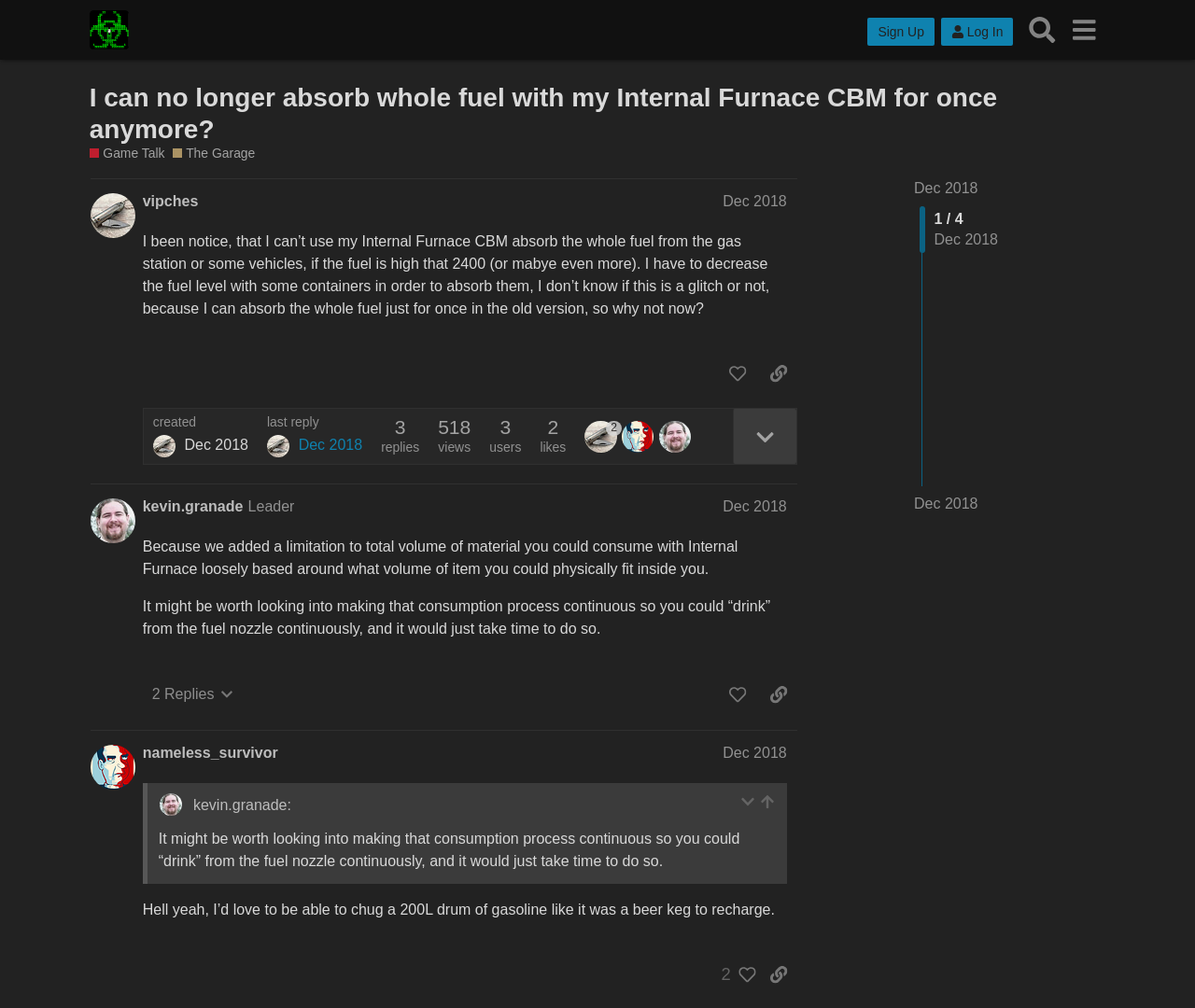What is the name of the game being discussed?
Offer a detailed and full explanation in response to the question.

The name of the game can be found in the header section of the webpage, where it is written as 'Cataclysm: Dark Days Ahead'.